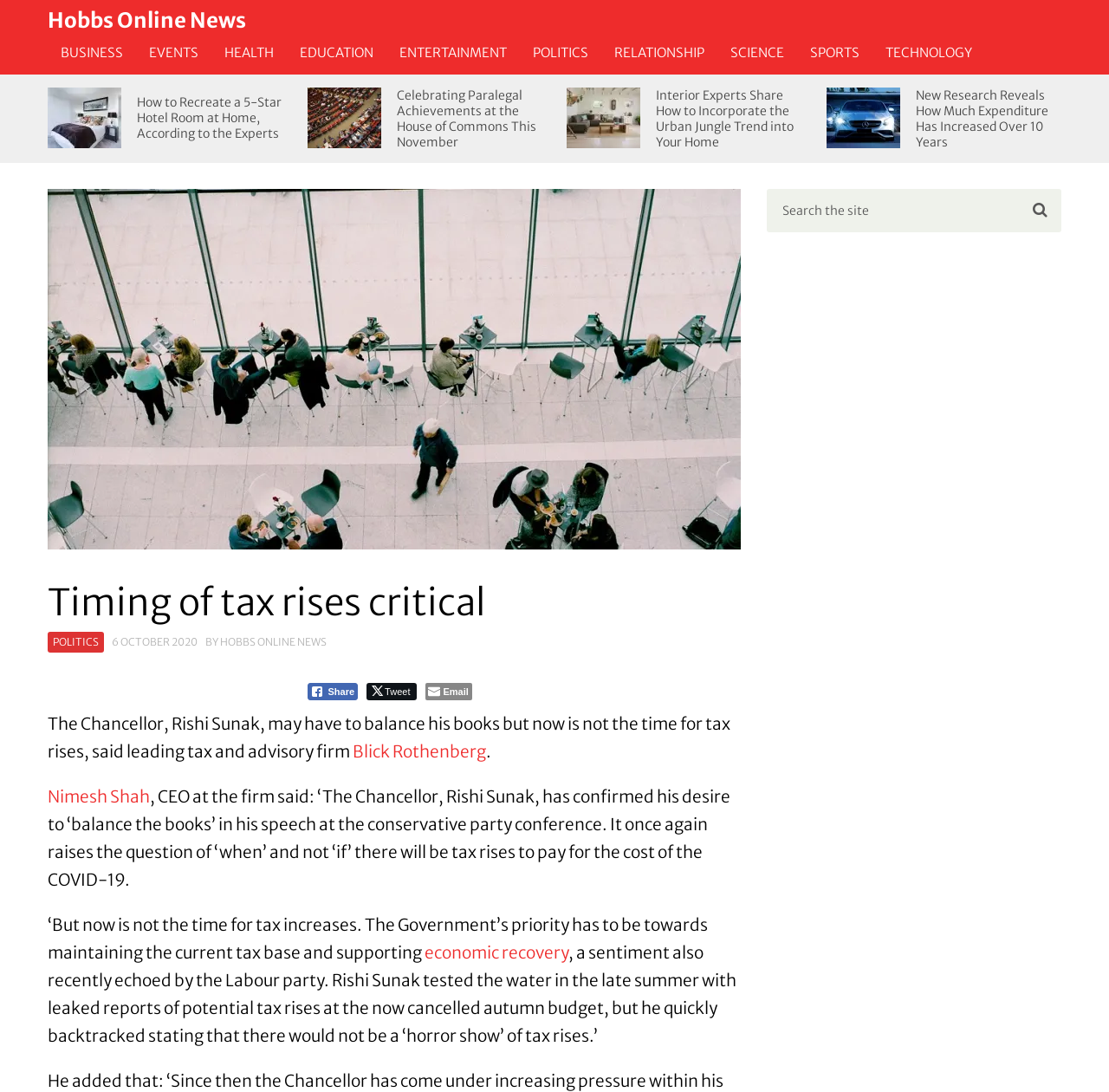Who is the CEO of the firm mentioned in the article?
From the details in the image, answer the question comprehensively.

I read the article and found the mention of a firm and its CEO. The CEO's name is Nimesh Shah, which is indicated by the link 'Nimesh Shah' in the article.